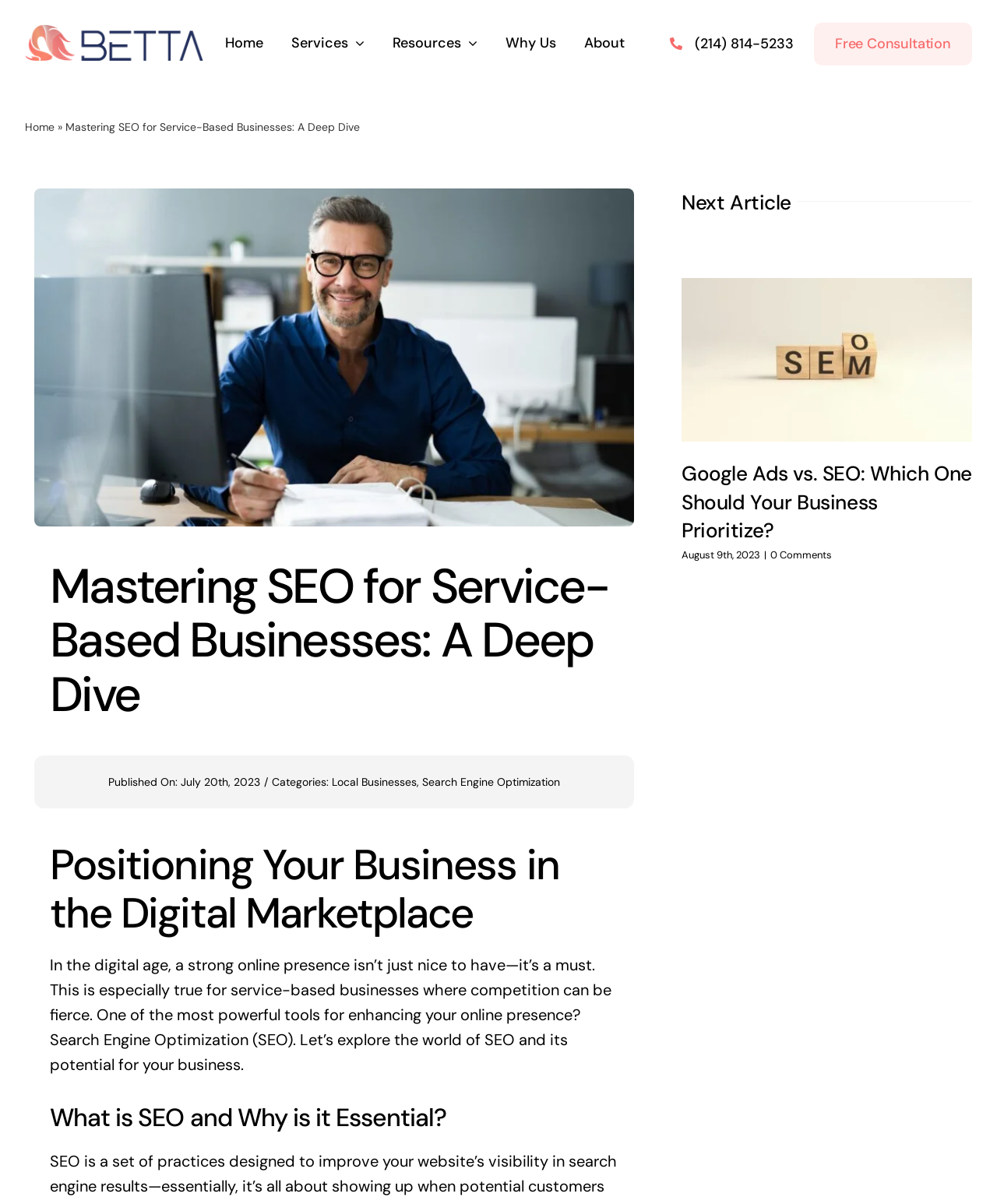Could you provide the bounding box coordinates for the portion of the screen to click to complete this instruction: "Click the 'Local Businesses' category link"?

[0.333, 0.644, 0.418, 0.655]